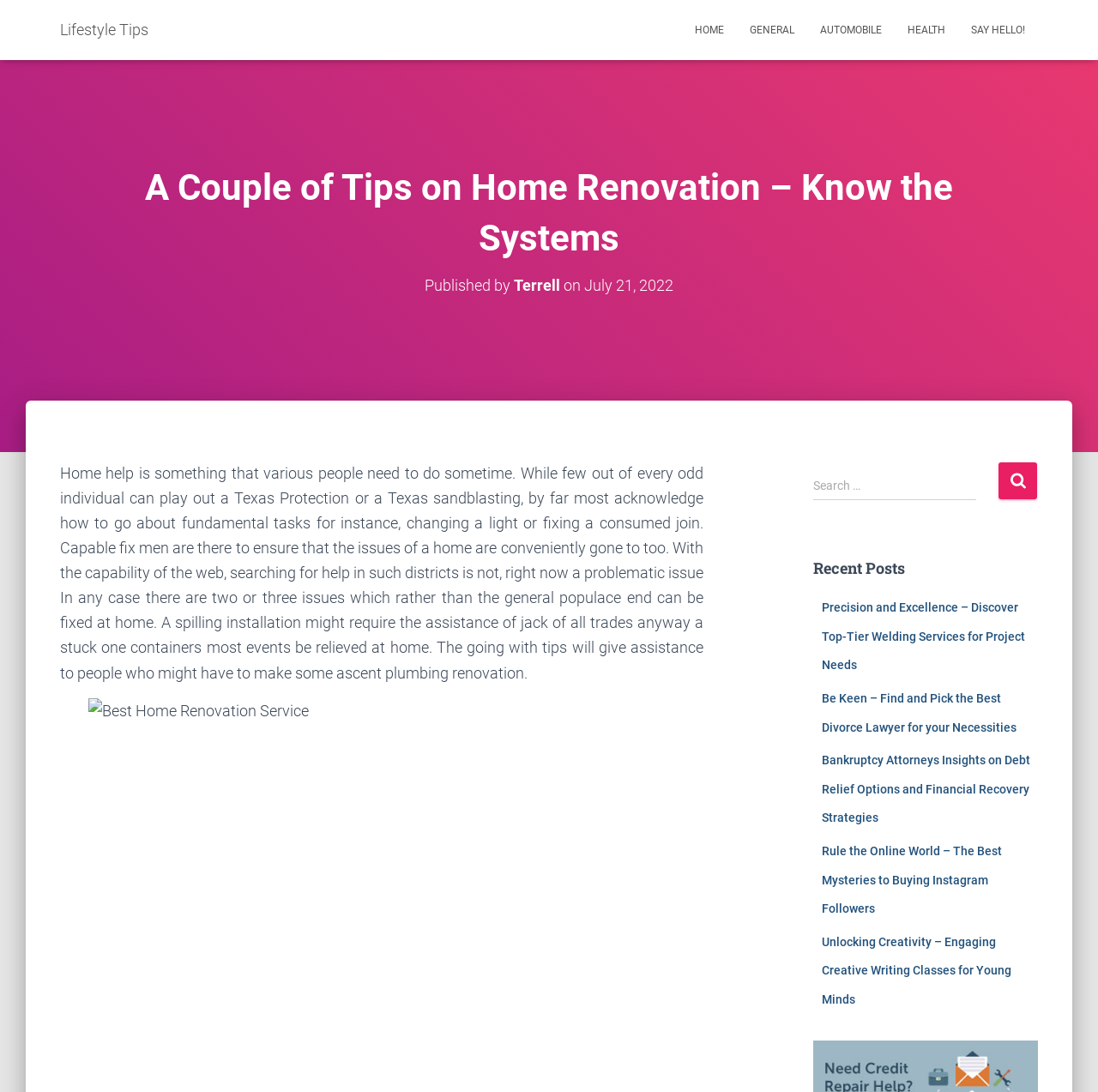Based on the element description Terrell, identify the bounding box of the UI element in the given webpage screenshot. The coordinates should be in the format (top-left x, top-left y, bottom-right x, bottom-right y) and must be between 0 and 1.

[0.468, 0.253, 0.51, 0.269]